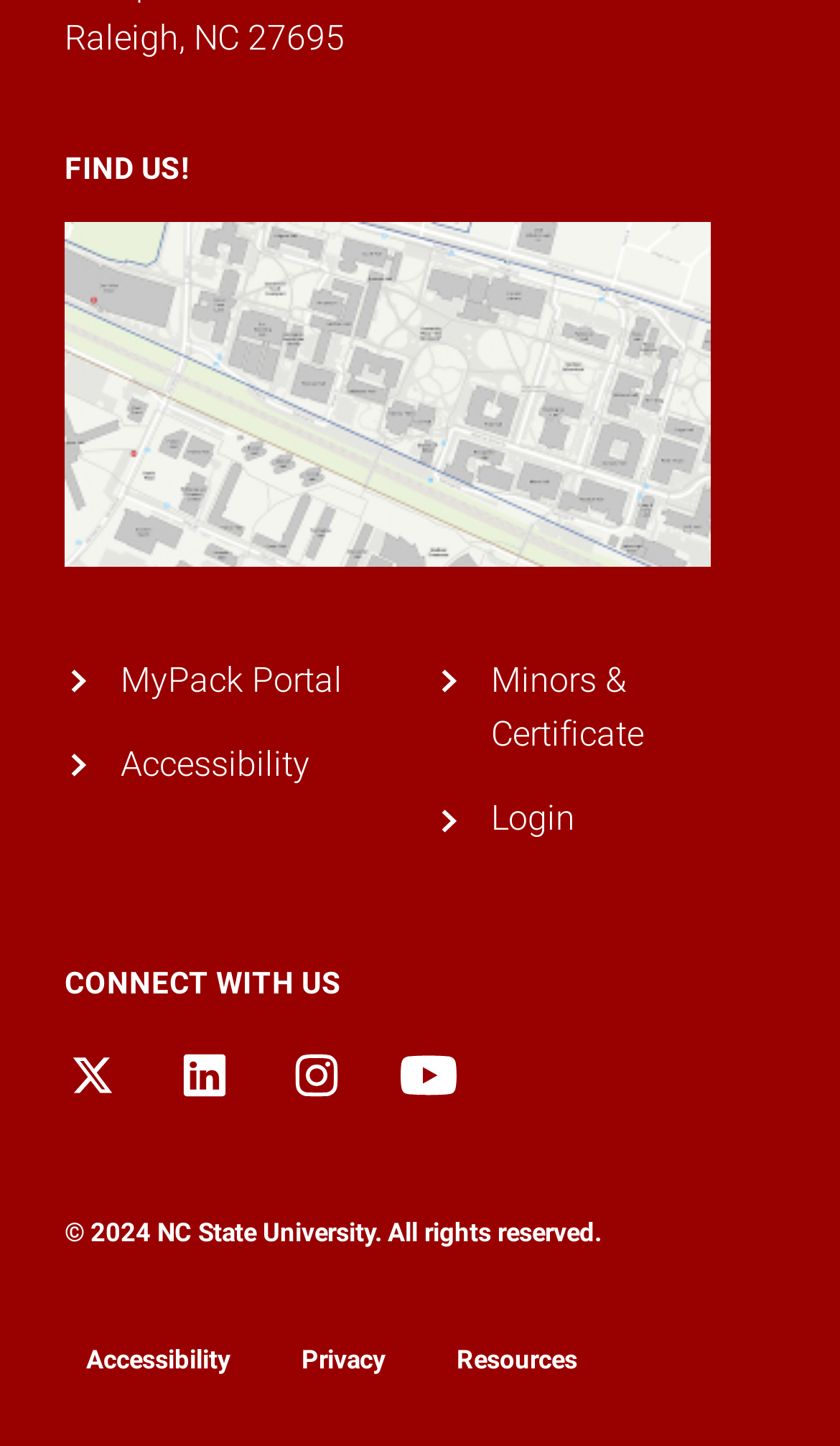What is the copyright year of the webpage?
Based on the image, answer the question in a detailed manner.

The copyright information at the bottom of the webpage states '© 2024 NC State University. All rights reserved.', indicating that the copyright year is 2024.